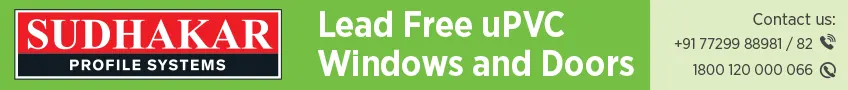What is the company's focus?
Answer the question with as much detail as possible.

The company's focus is on sustainability and safety, as evident from the caption, which mentions the brand's commitment to environmentally friendly products and the phrase 'Lead Free uPVC Windows and Doors' written beneath the logo.